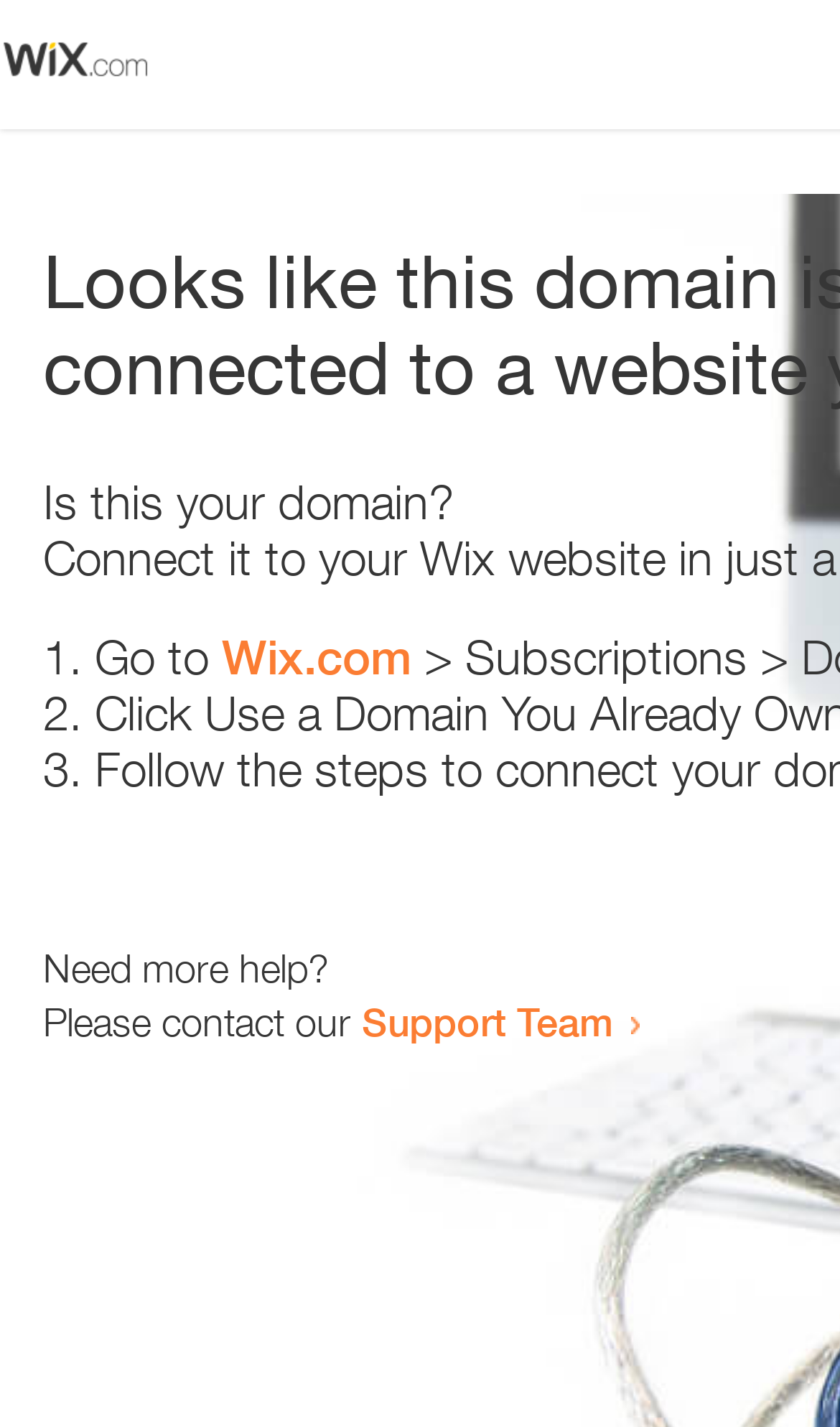Determine the bounding box coordinates for the HTML element described here: "Support Team".

[0.431, 0.699, 0.731, 0.732]